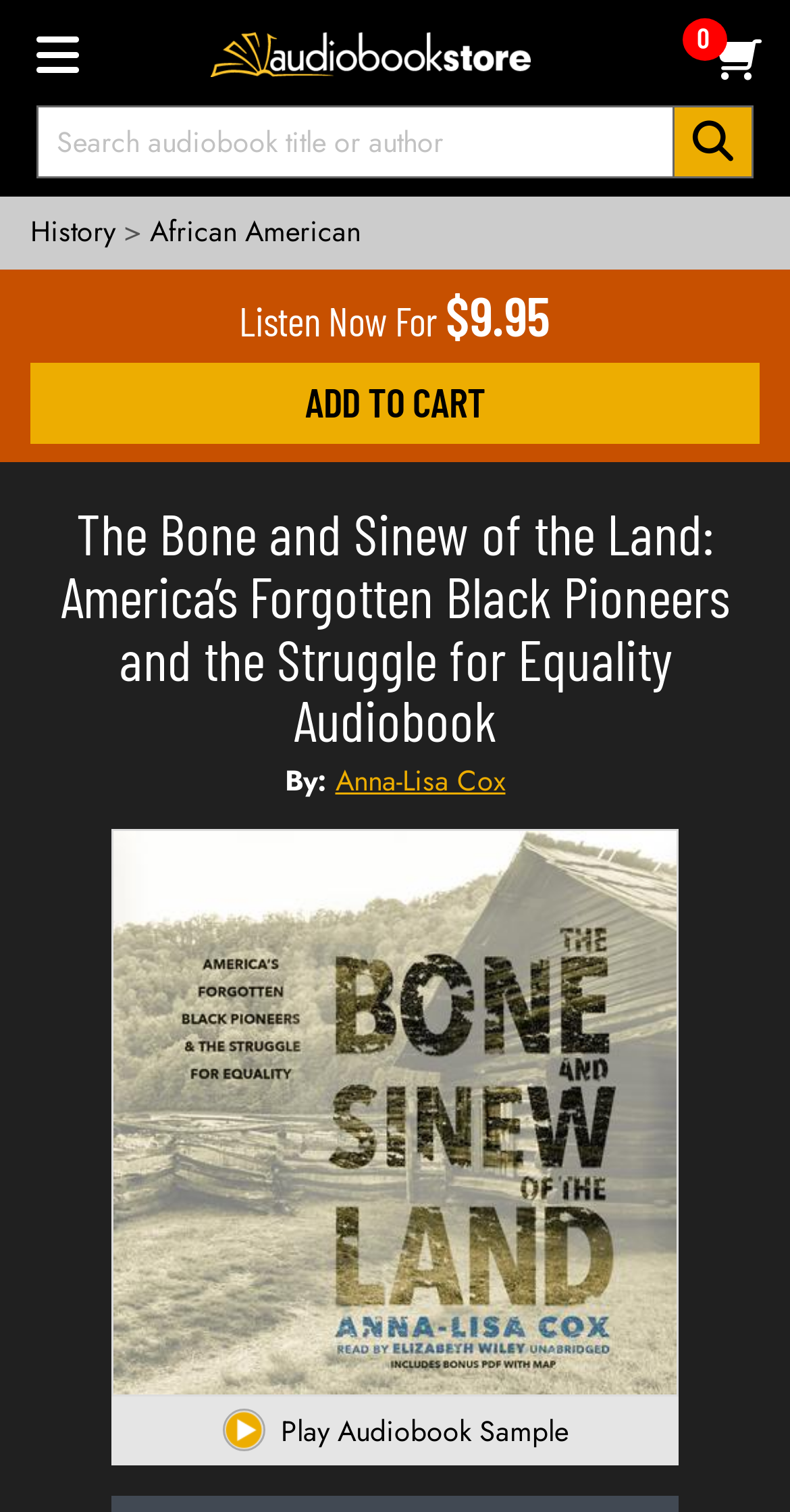Locate the bounding box coordinates of the area to click to fulfill this instruction: "Add to cart". The bounding box should be presented as four float numbers between 0 and 1, in the order [left, top, right, bottom].

[0.038, 0.24, 0.962, 0.294]